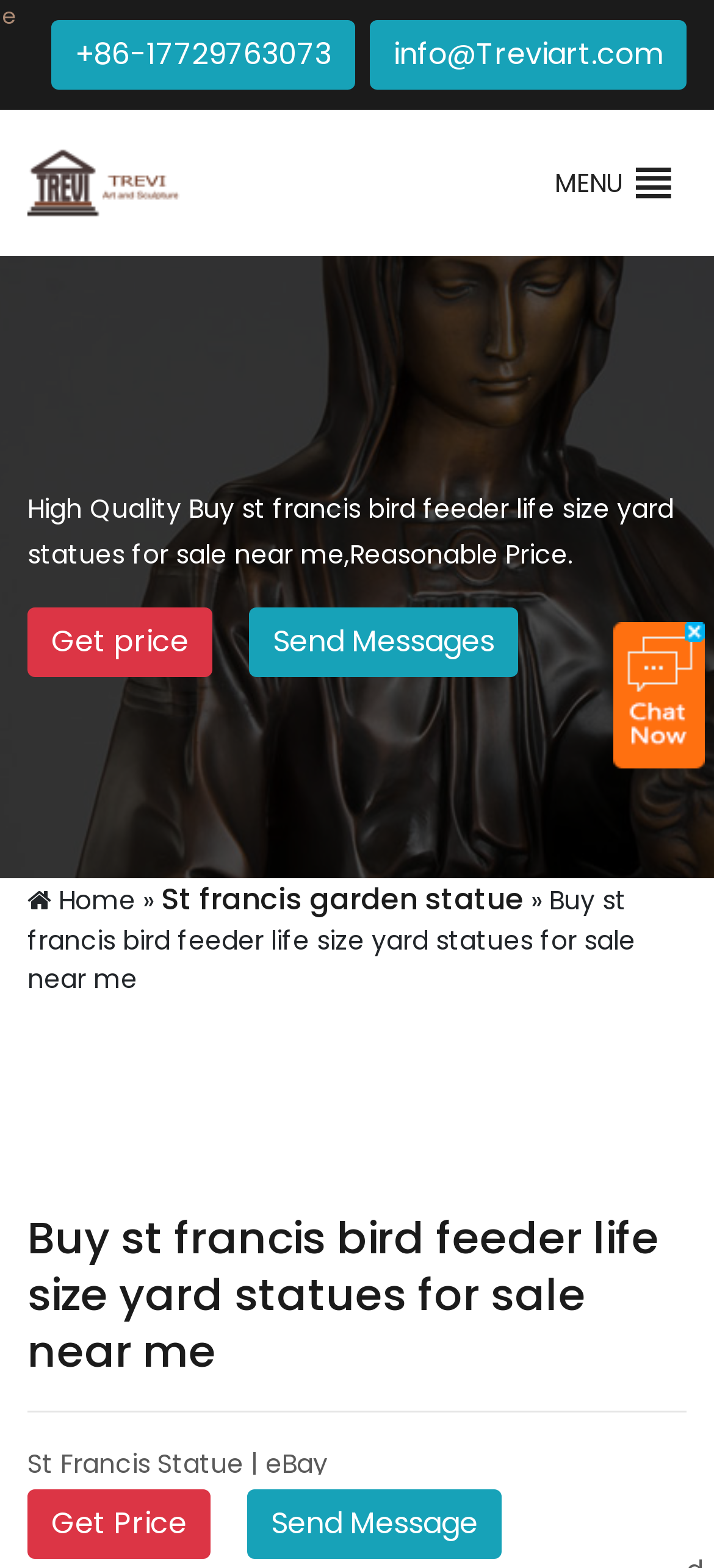What is the phone number on the top left?
Answer the question with a detailed and thorough explanation.

I found the phone number by looking at the top left section of the webpage, where I saw a link with the text '+86-17729763073'.